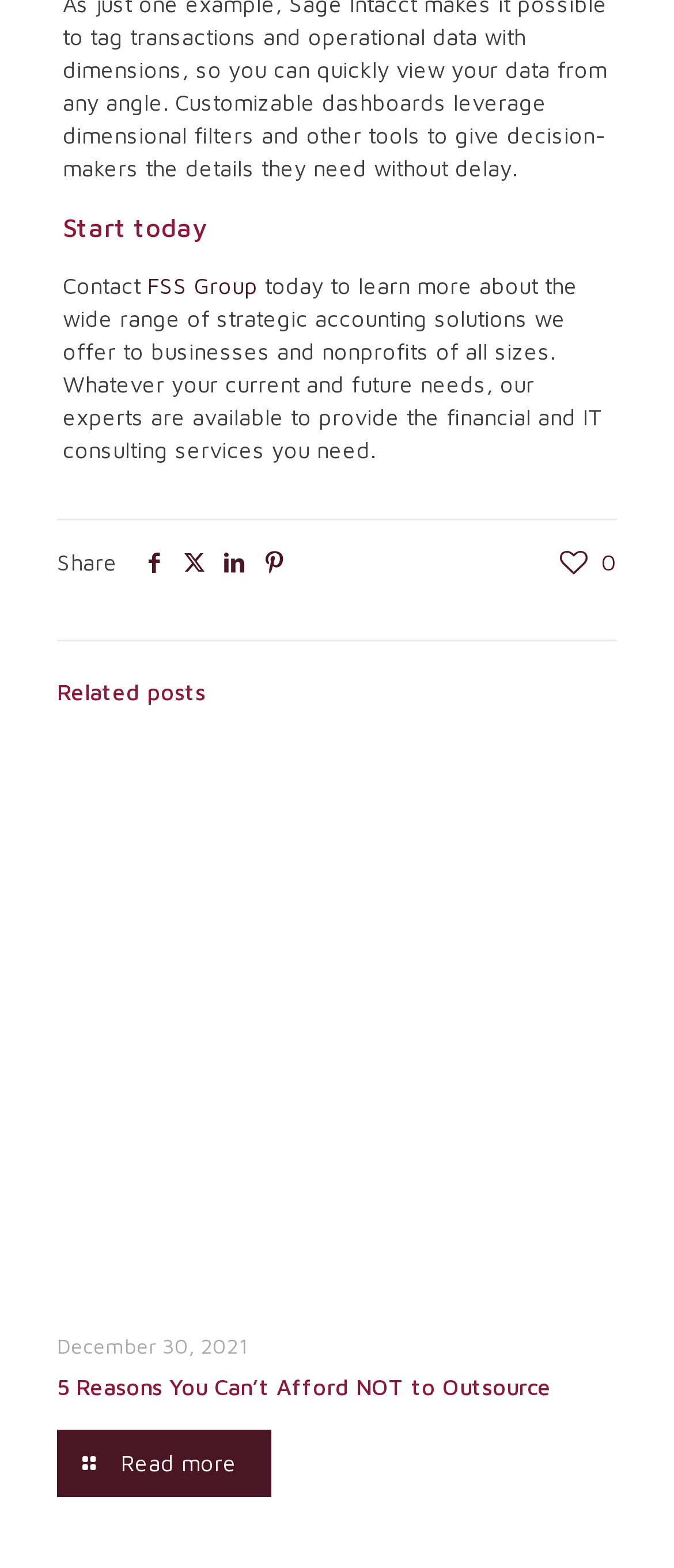Please provide a comprehensive response to the question below by analyzing the image: 
What is the company name mentioned?

The company name 'FSS Group' is mentioned in the link element with the text 'FSS Group' located at coordinates [0.219, 0.173, 0.383, 0.191].